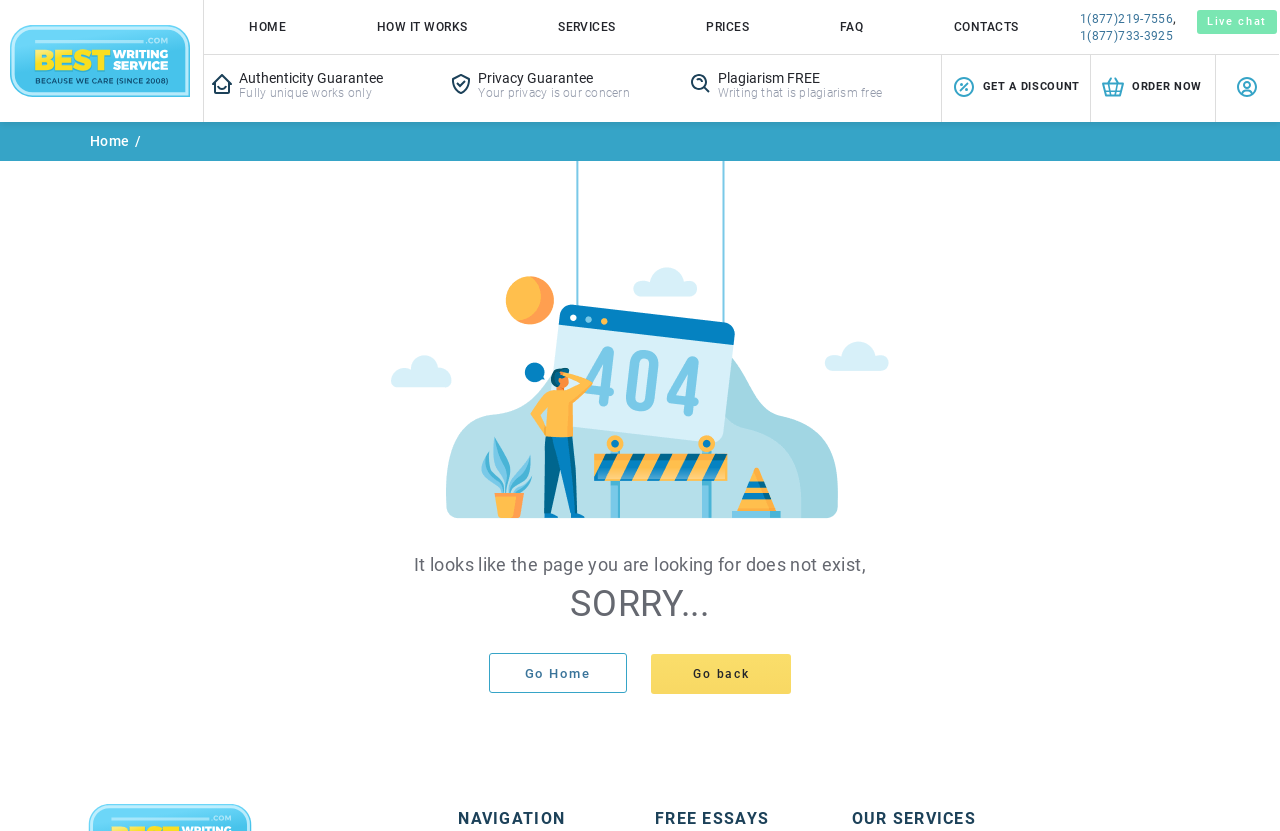Please reply with a single word or brief phrase to the question: 
What is the button on the top right corner?

Live chat